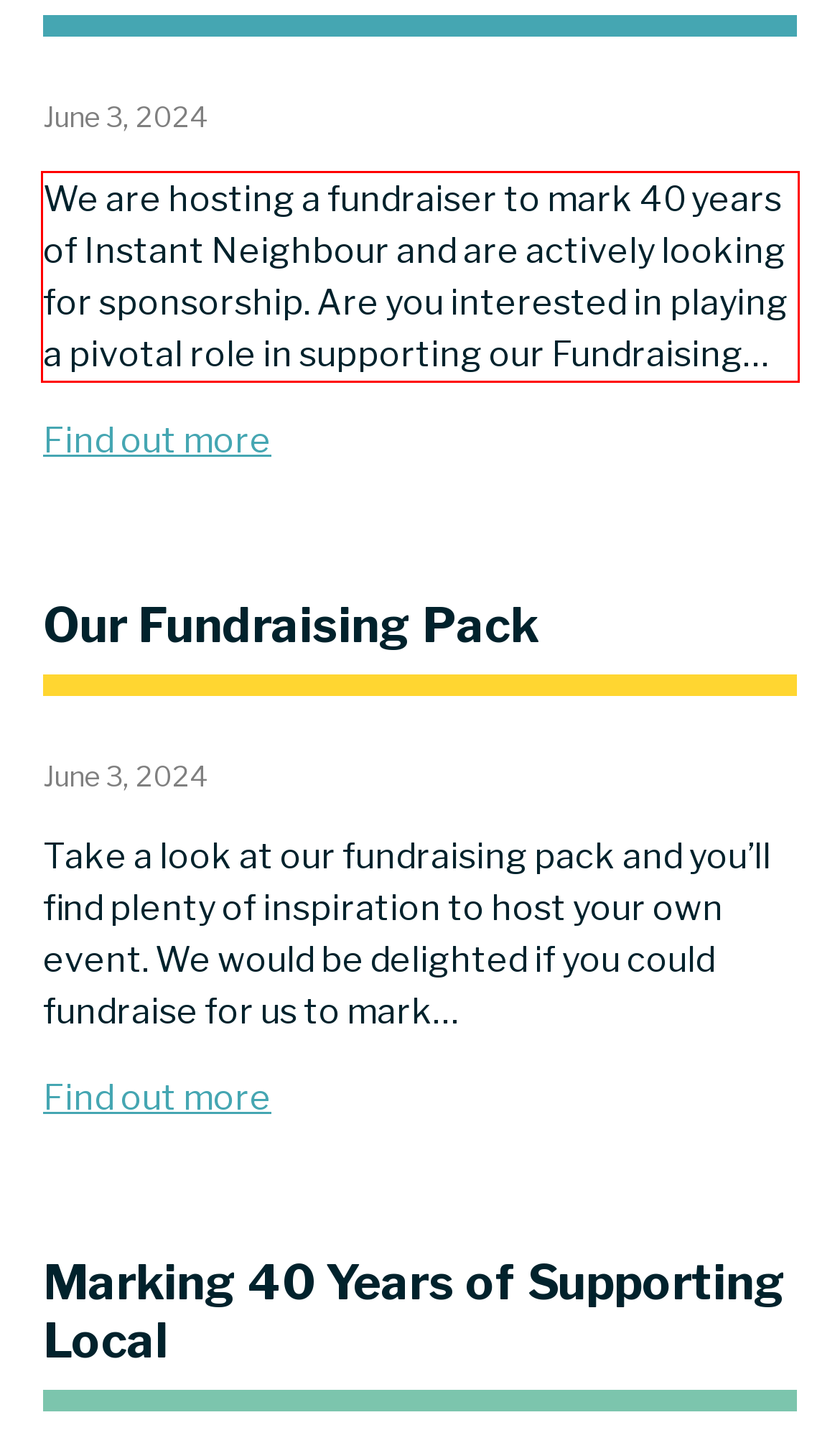Please perform OCR on the text within the red rectangle in the webpage screenshot and return the text content.

We are hosting a fundraiser to mark 40 years of Instant Neighbour and are actively looking for sponsorship. Are you interested in playing a pivotal role in supporting our Fundraising…